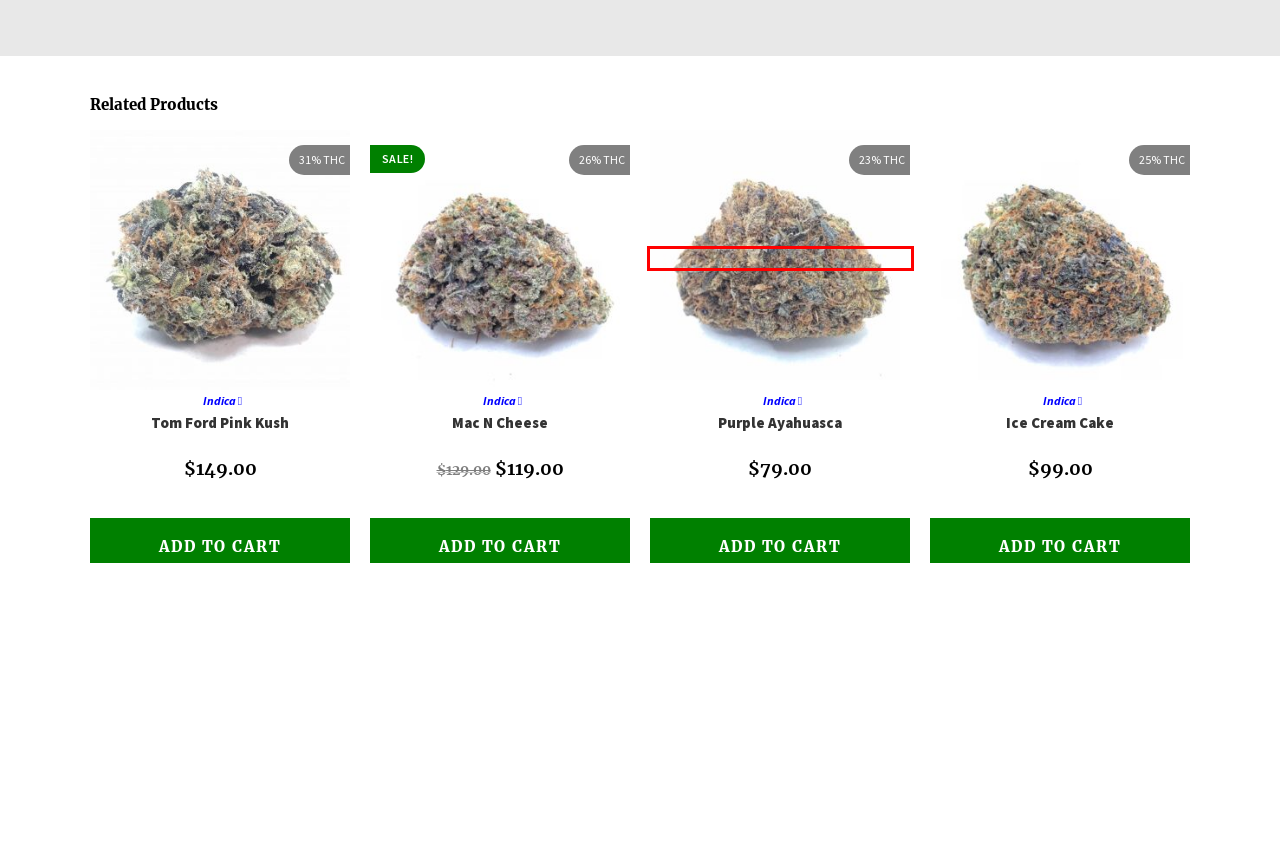You are given a screenshot of a webpage with a red rectangle bounding box around an element. Choose the best webpage description that matches the page after clicking the element in the bounding box. Here are the candidates:
A. Ice Cream Cake - My 28 Grams
B. Buy Indica Calgary - My 28 Grams
C. Mac N Cheese - My 28 Grams
D. Tom Ford Pink Kush - My 28 Grams
E. Buy Weed Calgary - My 28 Grams
F. Get a $79 OZ Today | 1 Hour Calgary Weed Delivery | $10 Off First Order
G. Sign Up - My 28 Grams
H. Purple Ayahuasca - My 28 Grams

H